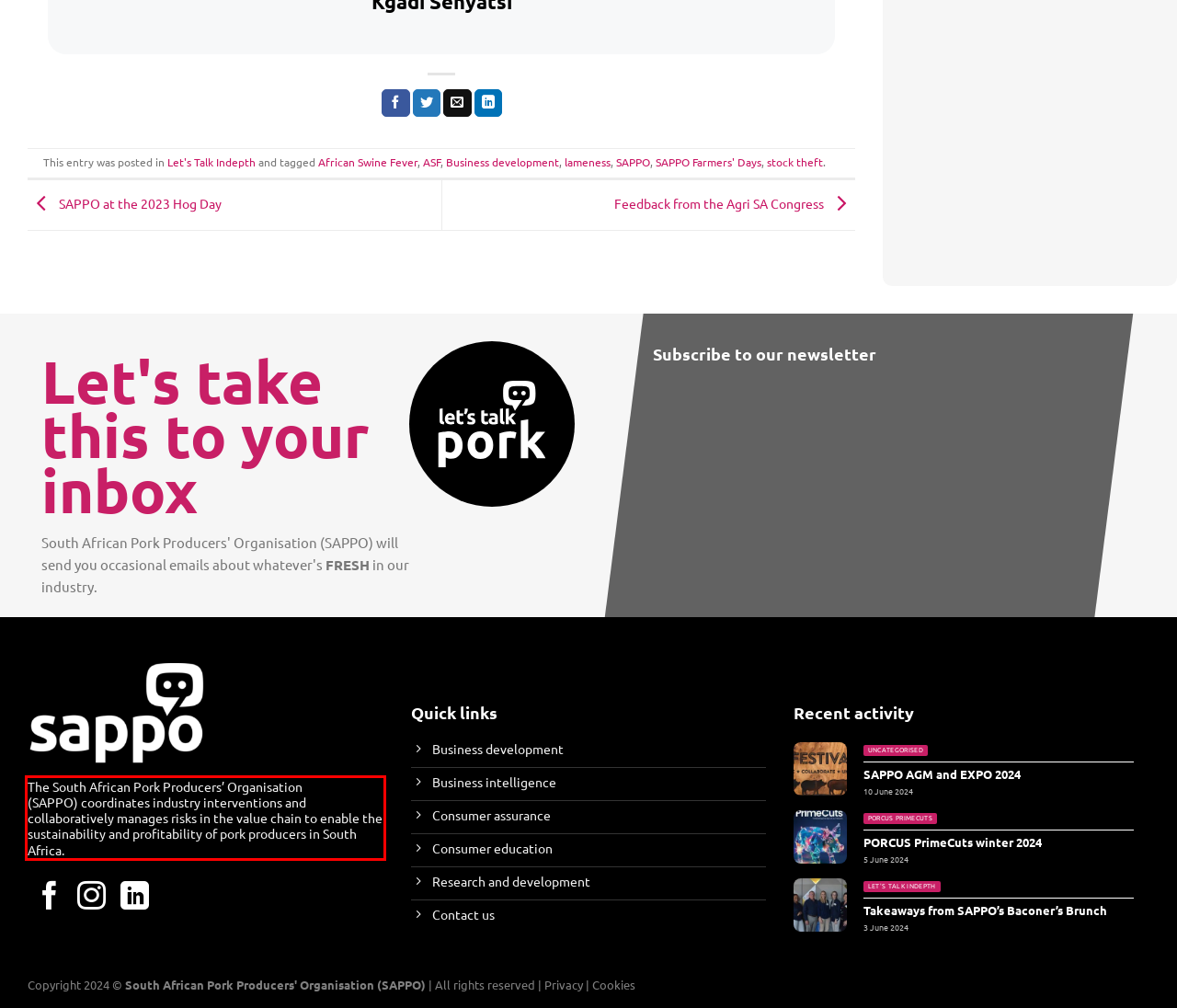You are given a screenshot with a red rectangle. Identify and extract the text within this red bounding box using OCR.

The South African Pork Producers’ Organisation (SAPPO) coordinates industry interventions and collaboratively manages risks in the value chain to enable the sustainability and profitability of pork producers in South Africa.